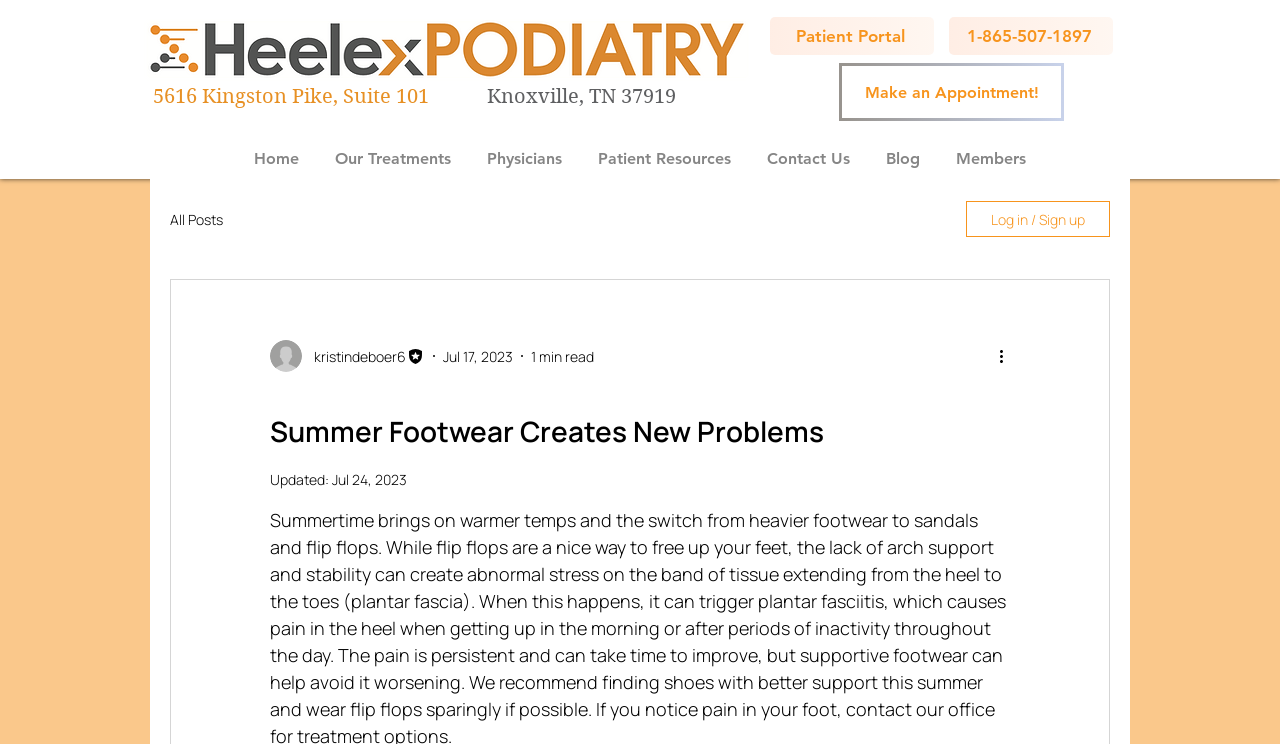Locate the bounding box coordinates of the area where you should click to accomplish the instruction: "Click the Heelex Podiatry logo".

[0.112, 0.023, 0.586, 0.112]